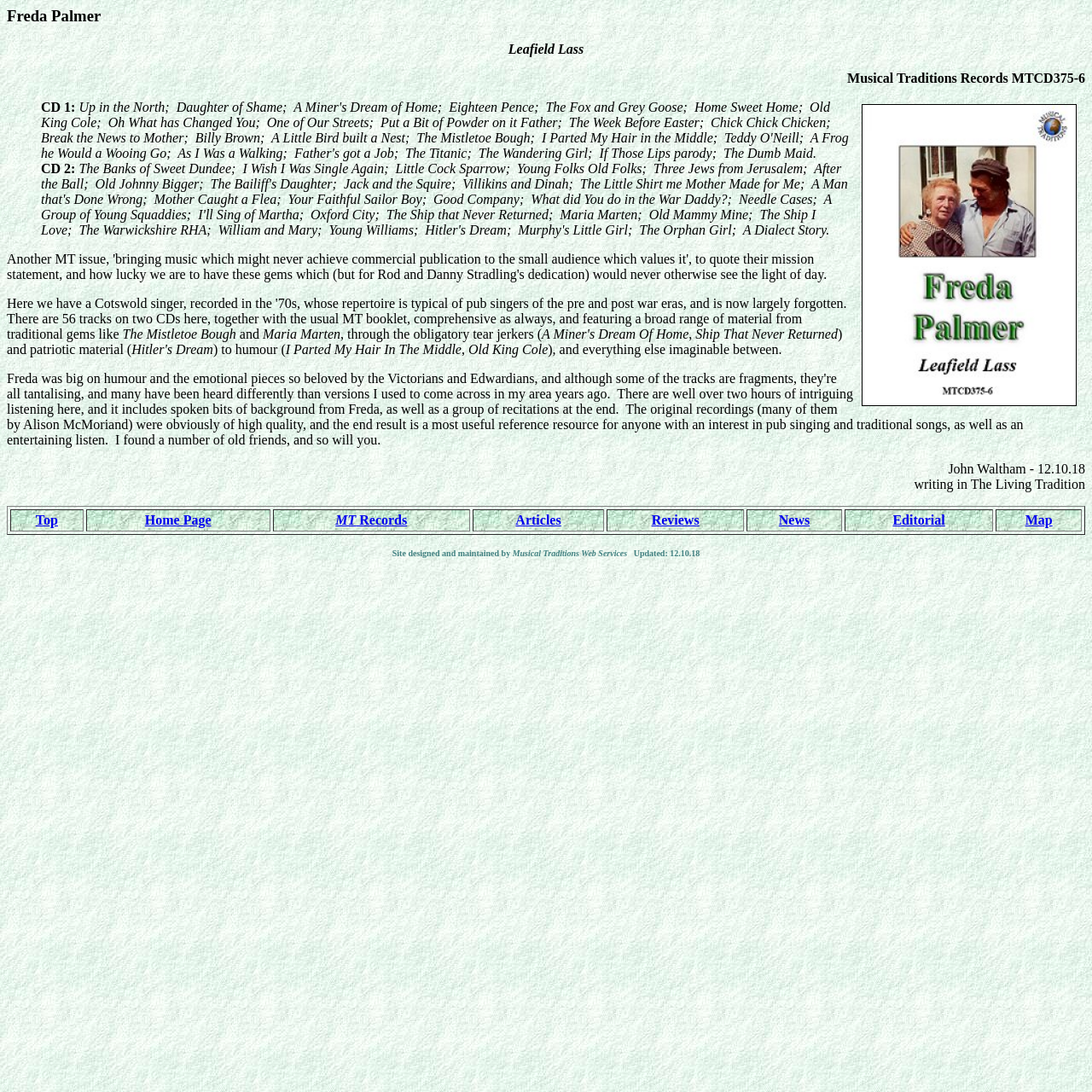Using the provided element description: "Articles", determine the bounding box coordinates of the corresponding UI element in the screenshot.

[0.472, 0.469, 0.514, 0.483]